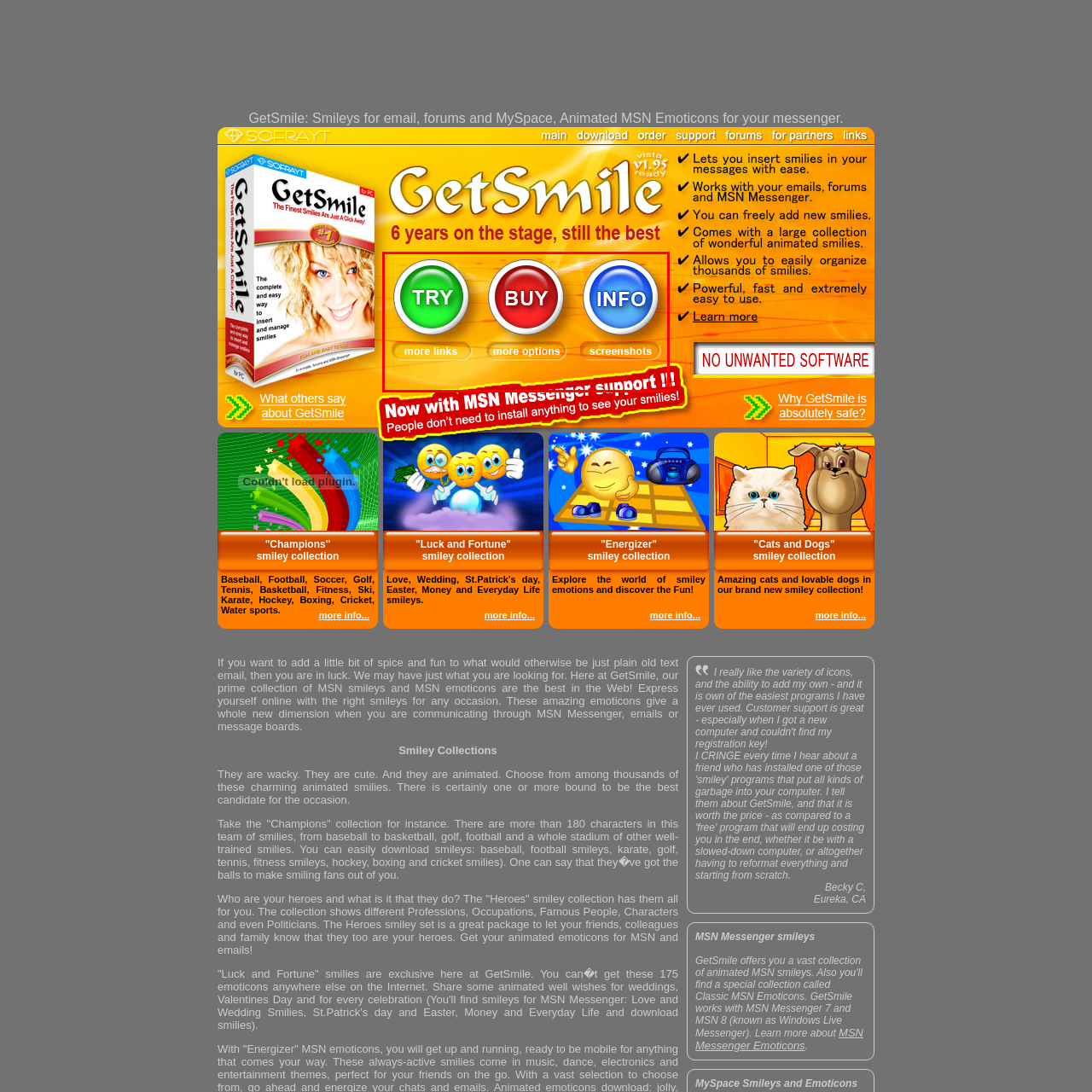What does the INFO button provide?
Focus on the area marked by the red bounding box and respond to the question with as much detail as possible.

According to the caption, the INFO button is a 'blue button providing further information', which suggests that clicking on it will provide additional details about the MSN Emoticons service.